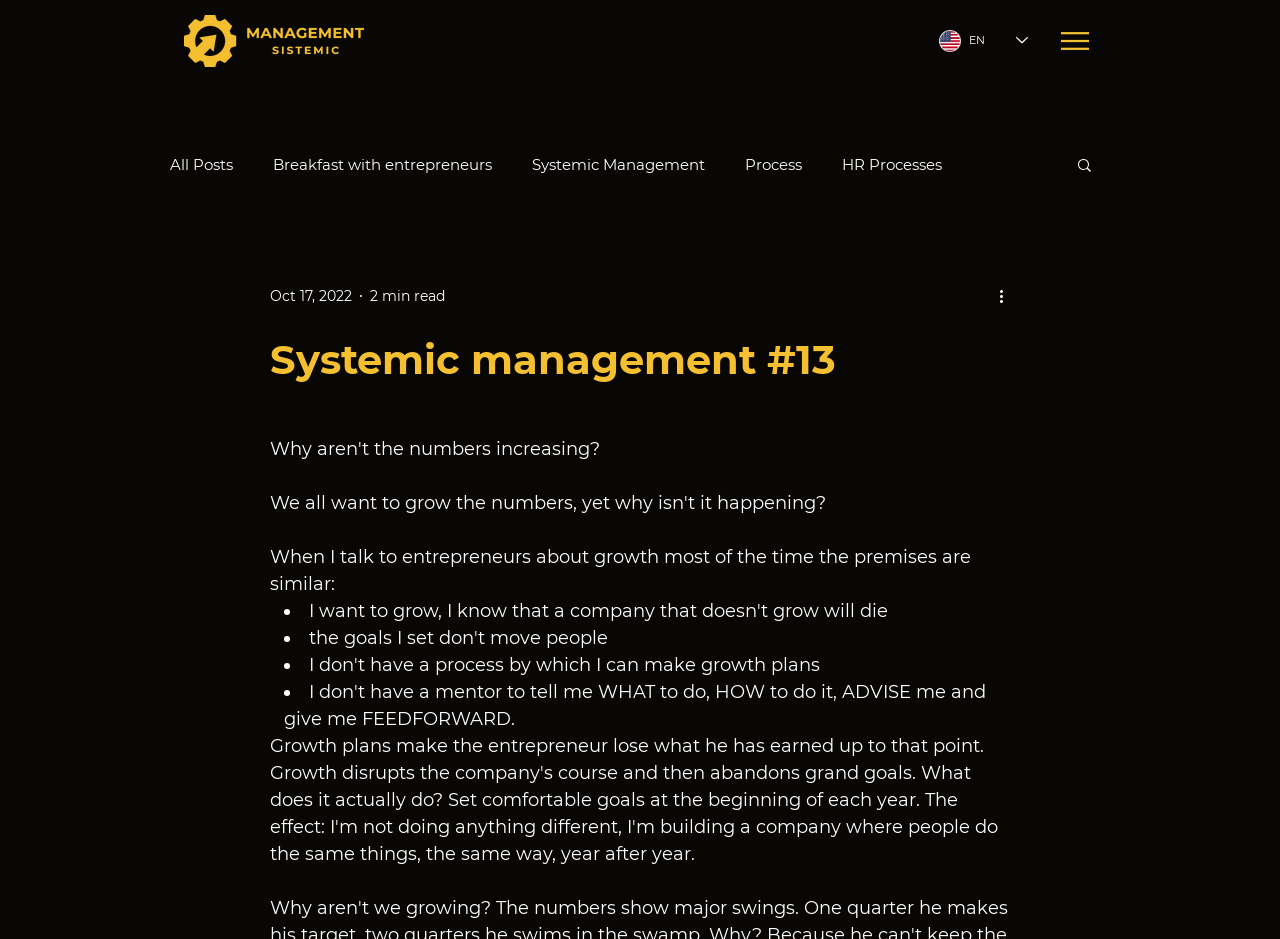Using the provided element description: "Breakfast with entrepreneurs", identify the bounding box coordinates. The coordinates should be four floats between 0 and 1 in the order [left, top, right, bottom].

[0.213, 0.165, 0.384, 0.185]